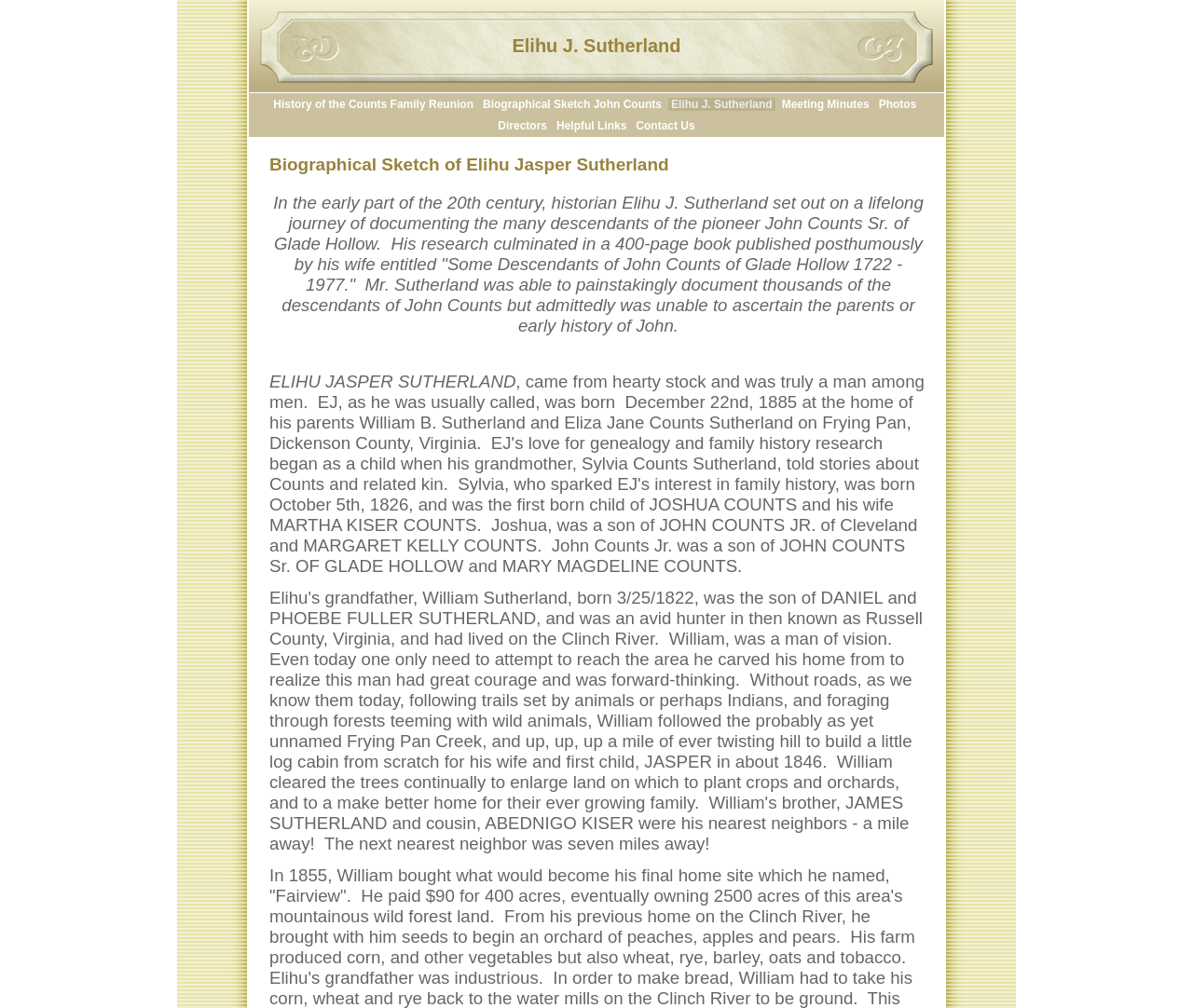Please locate the bounding box coordinates of the element that needs to be clicked to achieve the following instruction: "go to the page of Meeting Minutes". The coordinates should be four float numbers between 0 and 1, i.e., [left, top, right, bottom].

[0.653, 0.097, 0.731, 0.11]